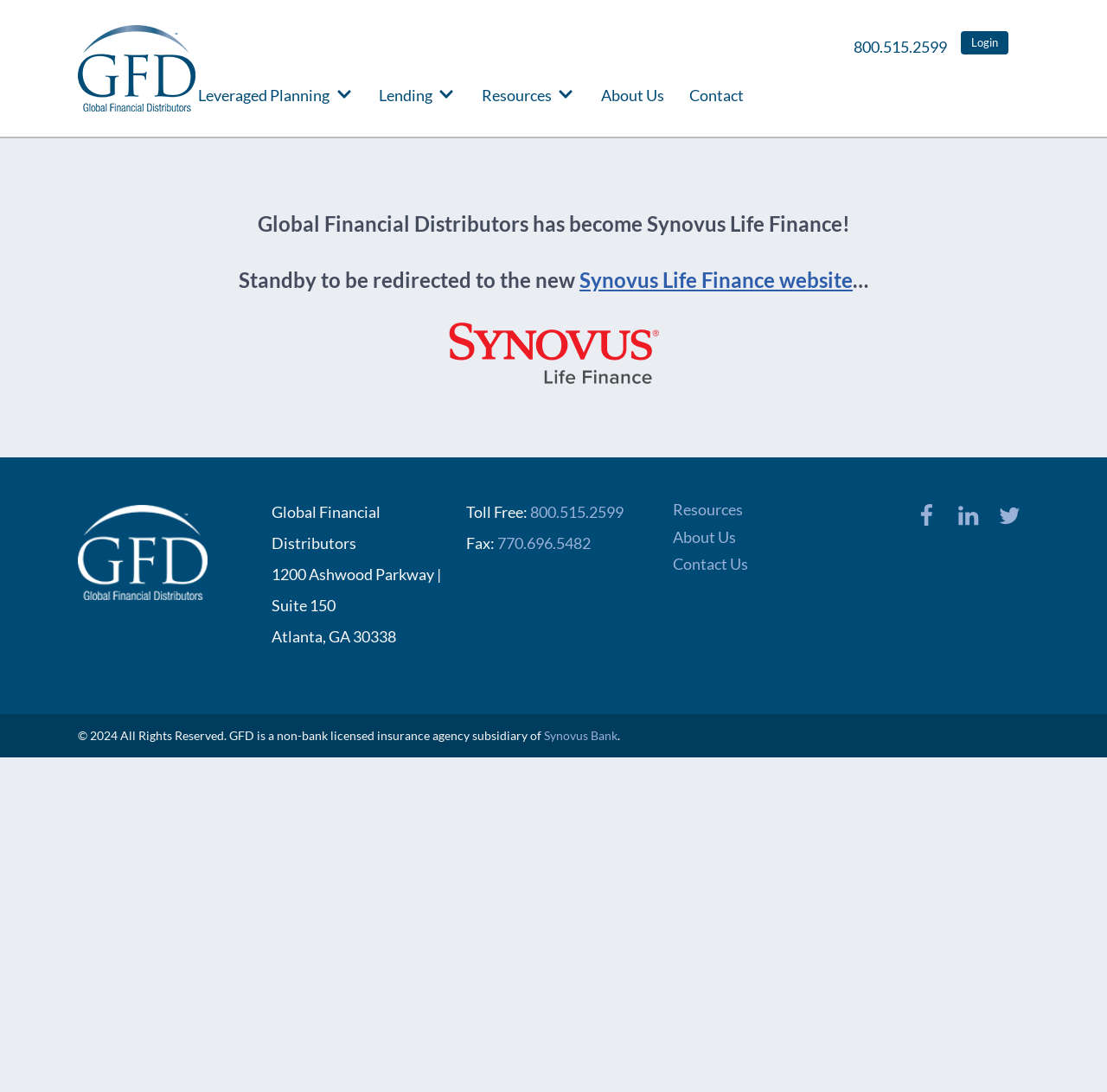What is the phone number to contact?
Please provide a single word or phrase based on the screenshot.

800.515.2599